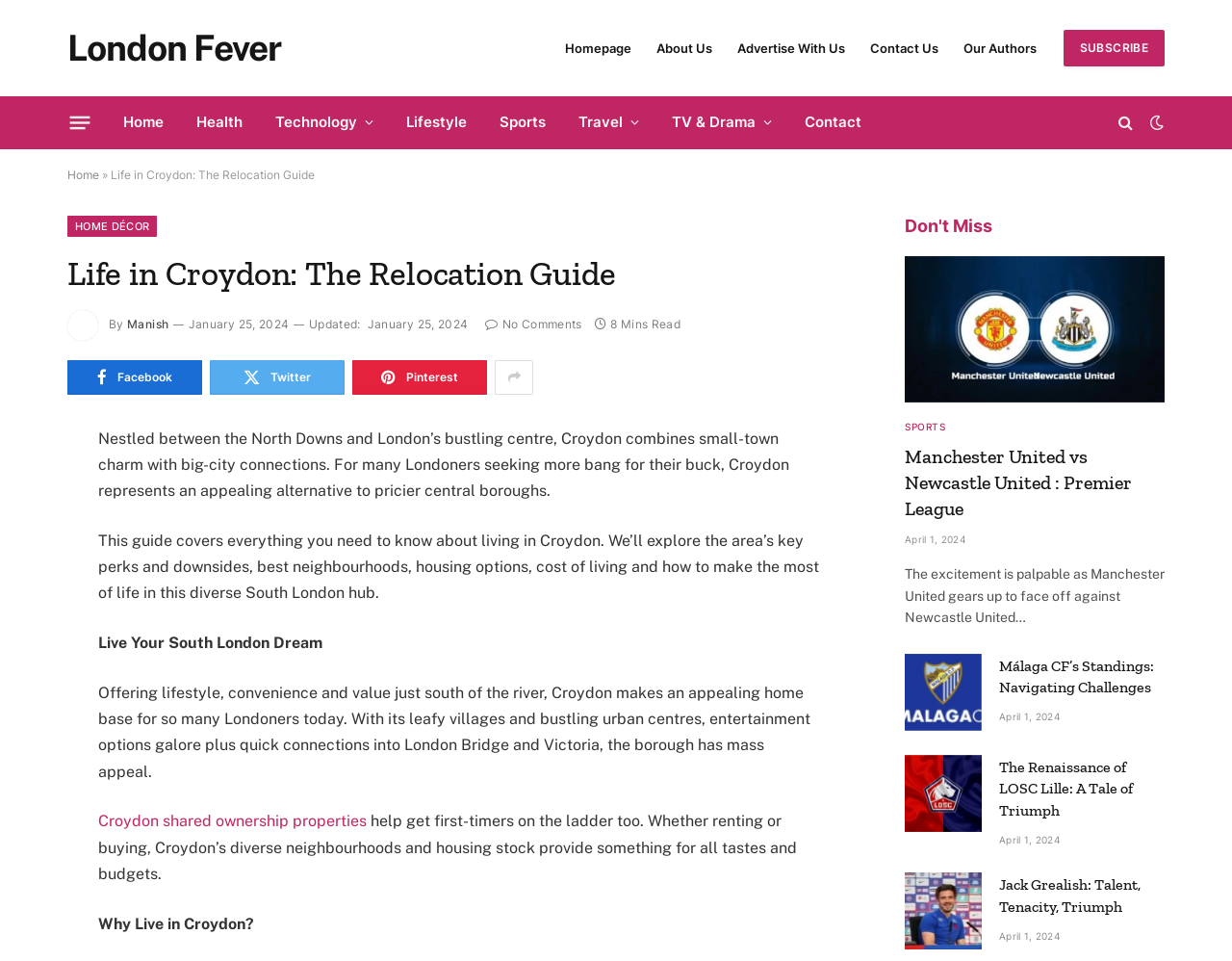What is the headline of the webpage?

Life in Croydon: The Relocation Guide